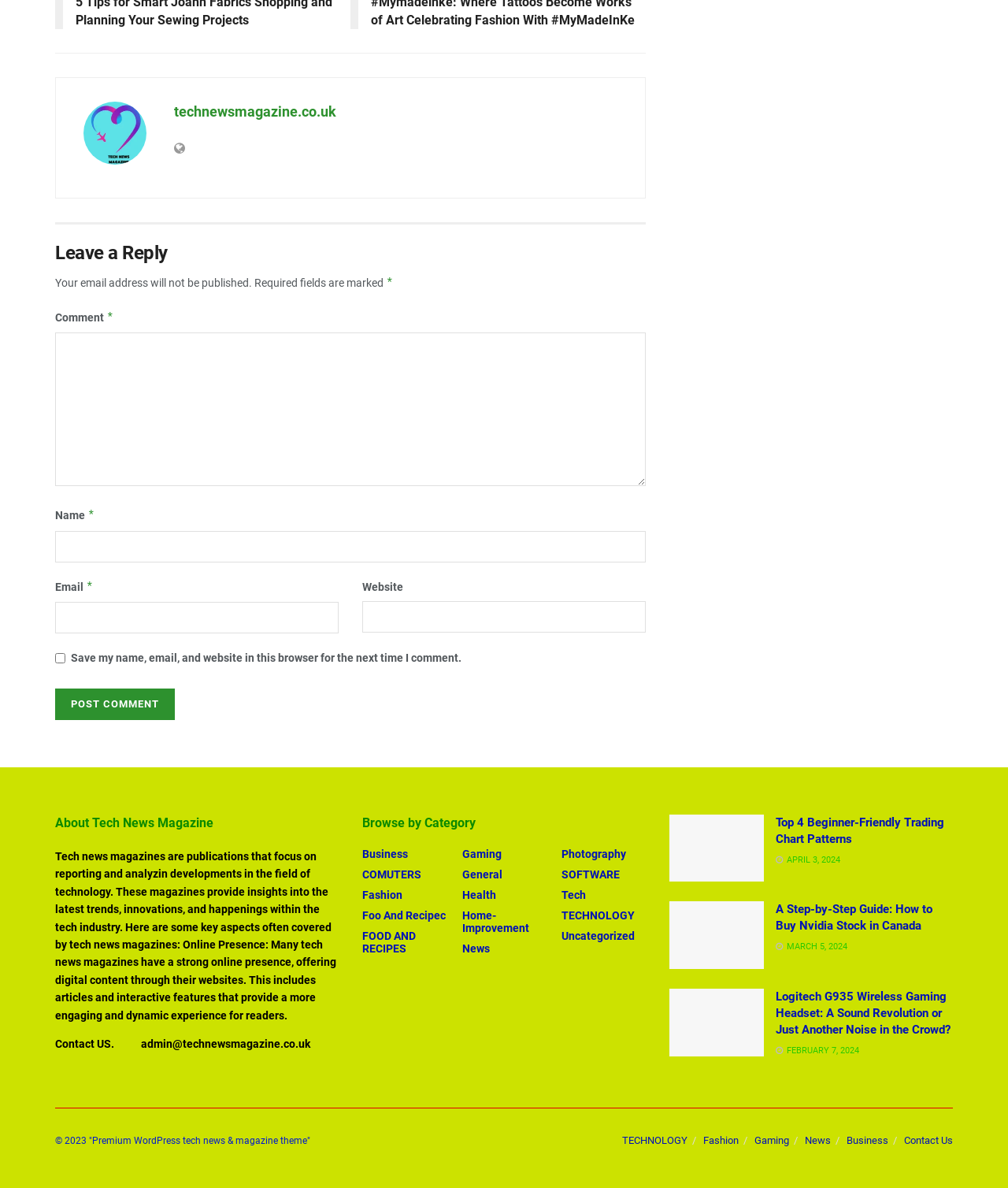Determine the bounding box coordinates of the section to be clicked to follow the instruction: "Browse the 'Business' category". The coordinates should be given as four float numbers between 0 and 1, formatted as [left, top, right, bottom].

[0.359, 0.714, 0.405, 0.724]